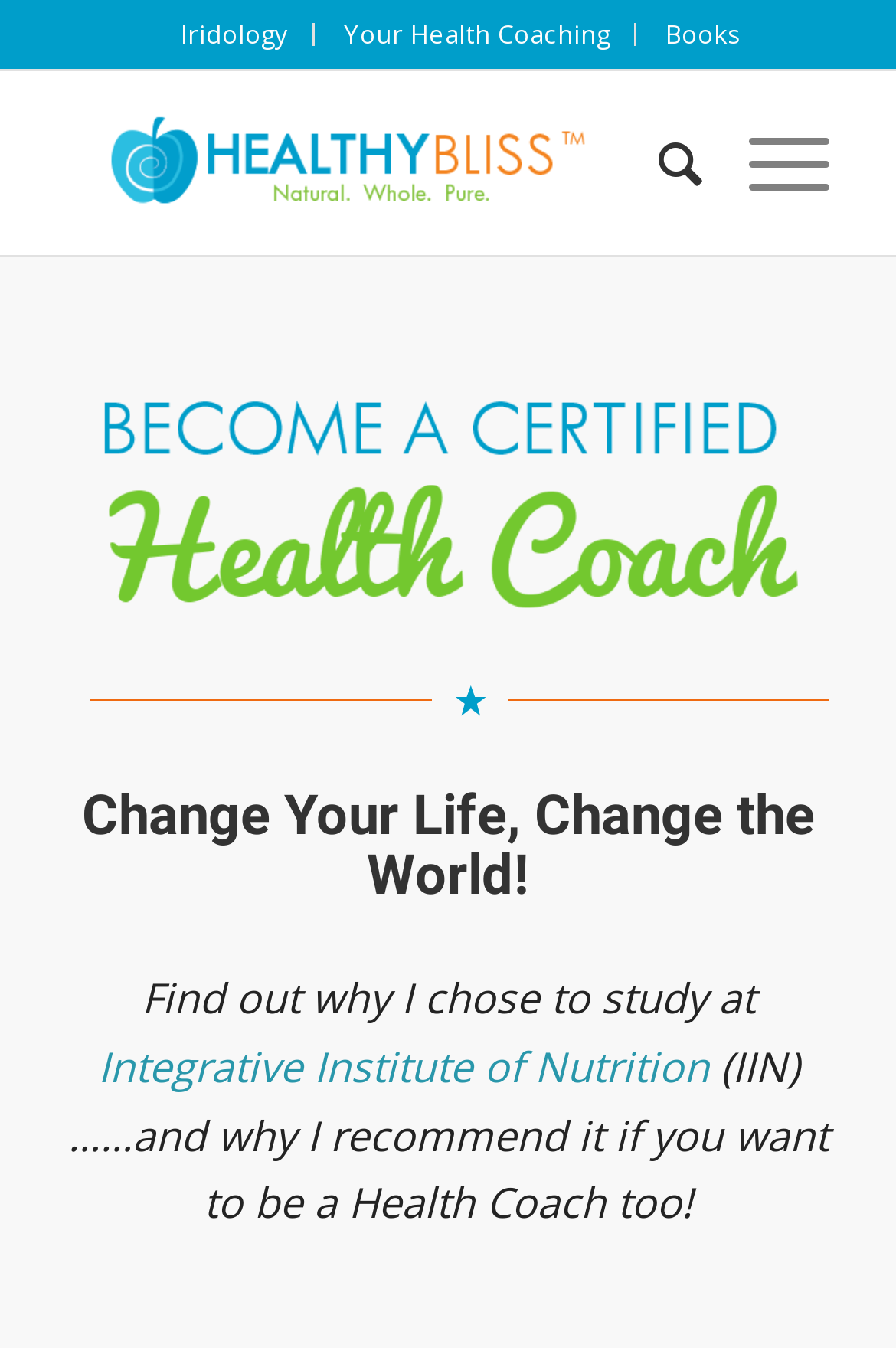What is the purpose of studying at IIN?
From the details in the image, provide a complete and detailed answer to the question.

The webpage mentions 'Find out why I chose to study at Integrative Institute of Nutrition (IIN)…and why I recommend it if you want to be a Health Coach too!'. This suggests that the purpose of studying at IIN is to become a Health Coach.